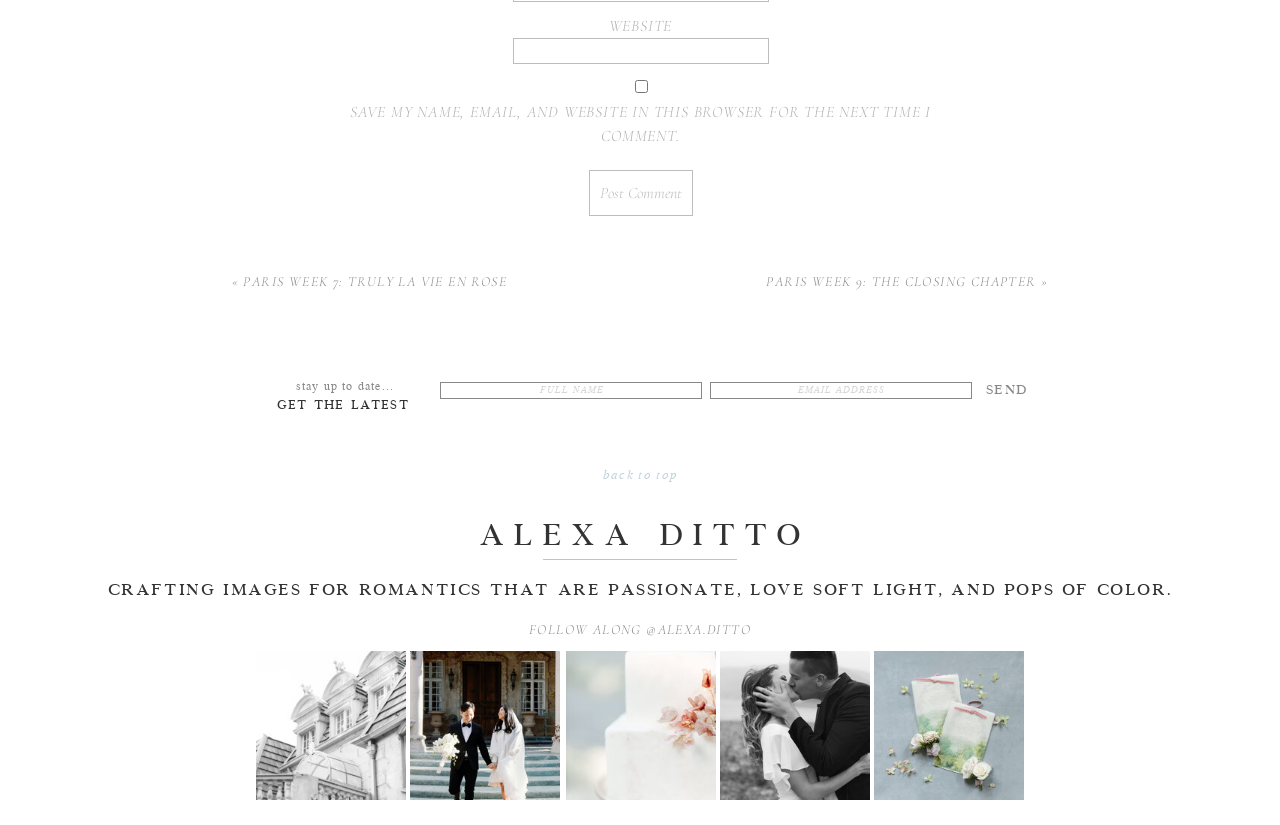Determine the bounding box coordinates of the target area to click to execute the following instruction: "Enter website."

[0.4, 0.046, 0.6, 0.078]